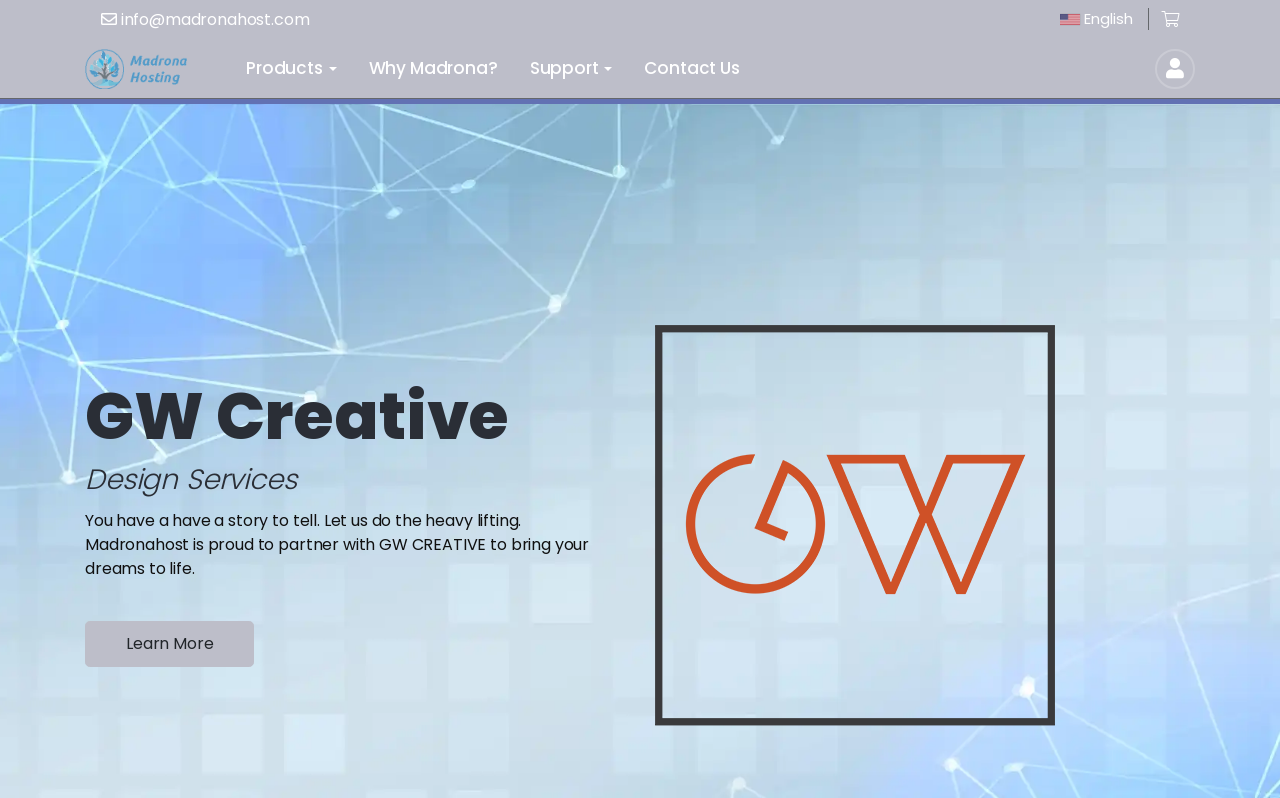Locate the coordinates of the bounding box for the clickable region that fulfills this instruction: "Send an email to info@madronahost.com".

[0.079, 0.009, 0.242, 0.038]